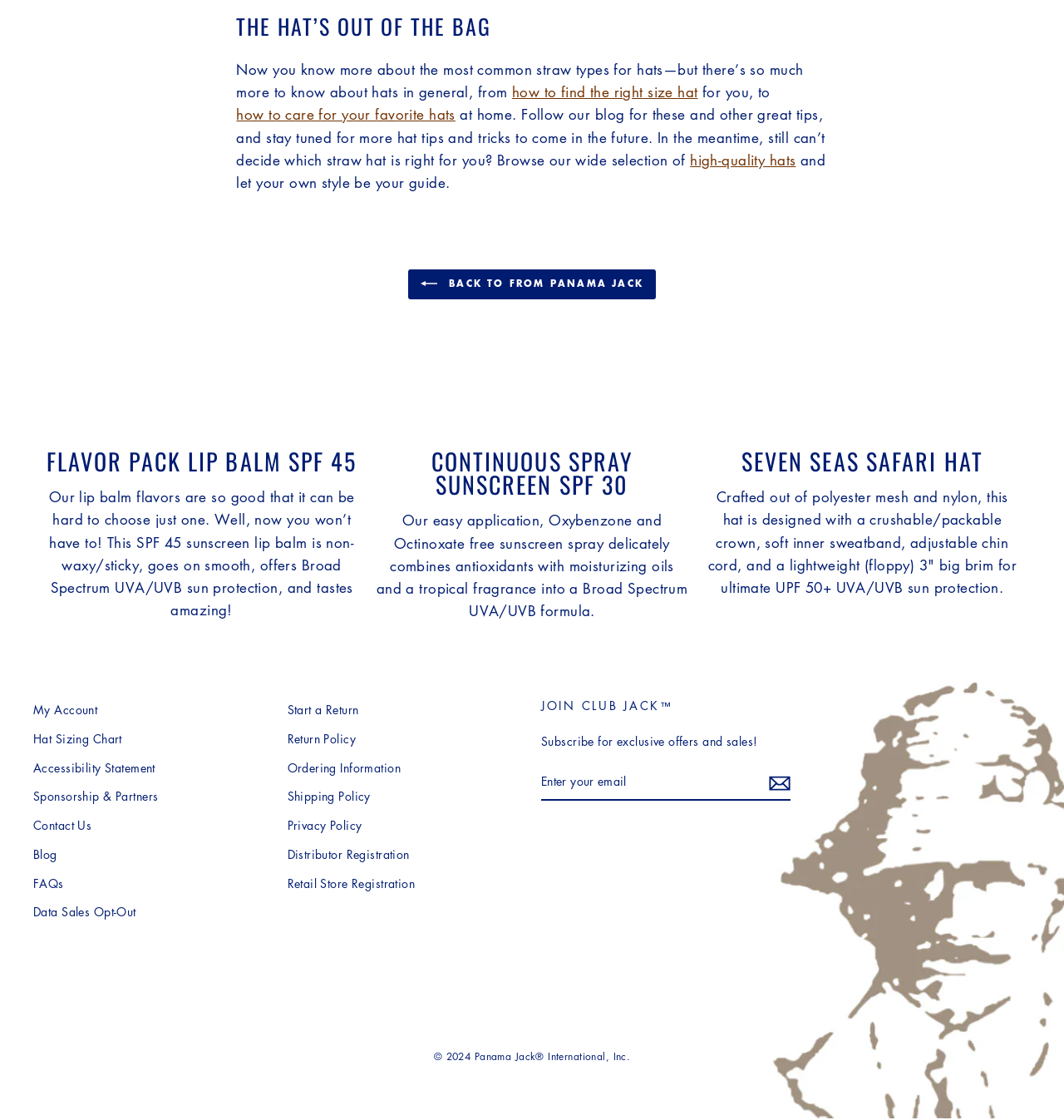Find the bounding box coordinates for the area that should be clicked to accomplish the instruction: "Browse 'high-quality hats'".

[0.649, 0.133, 0.748, 0.153]